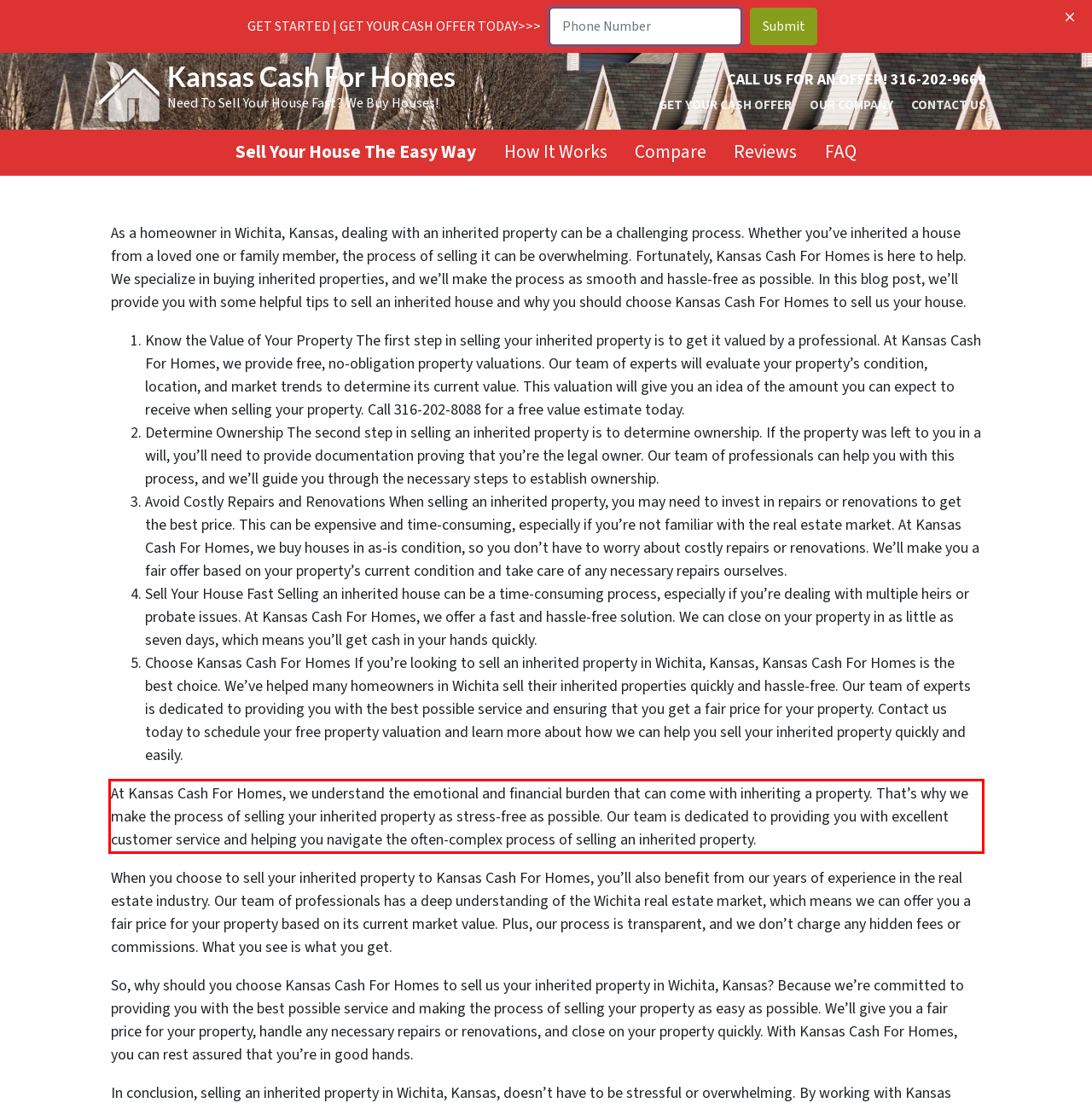You are provided with a screenshot of a webpage featuring a red rectangle bounding box. Extract the text content within this red bounding box using OCR.

At Kansas Cash For Homes, we understand the emotional and financial burden that can come with inheriting a property. That’s why we make the process of selling your inherited property as stress-free as possible. Our team is dedicated to providing you with excellent customer service and helping you navigate the often-complex process of selling an inherited property.